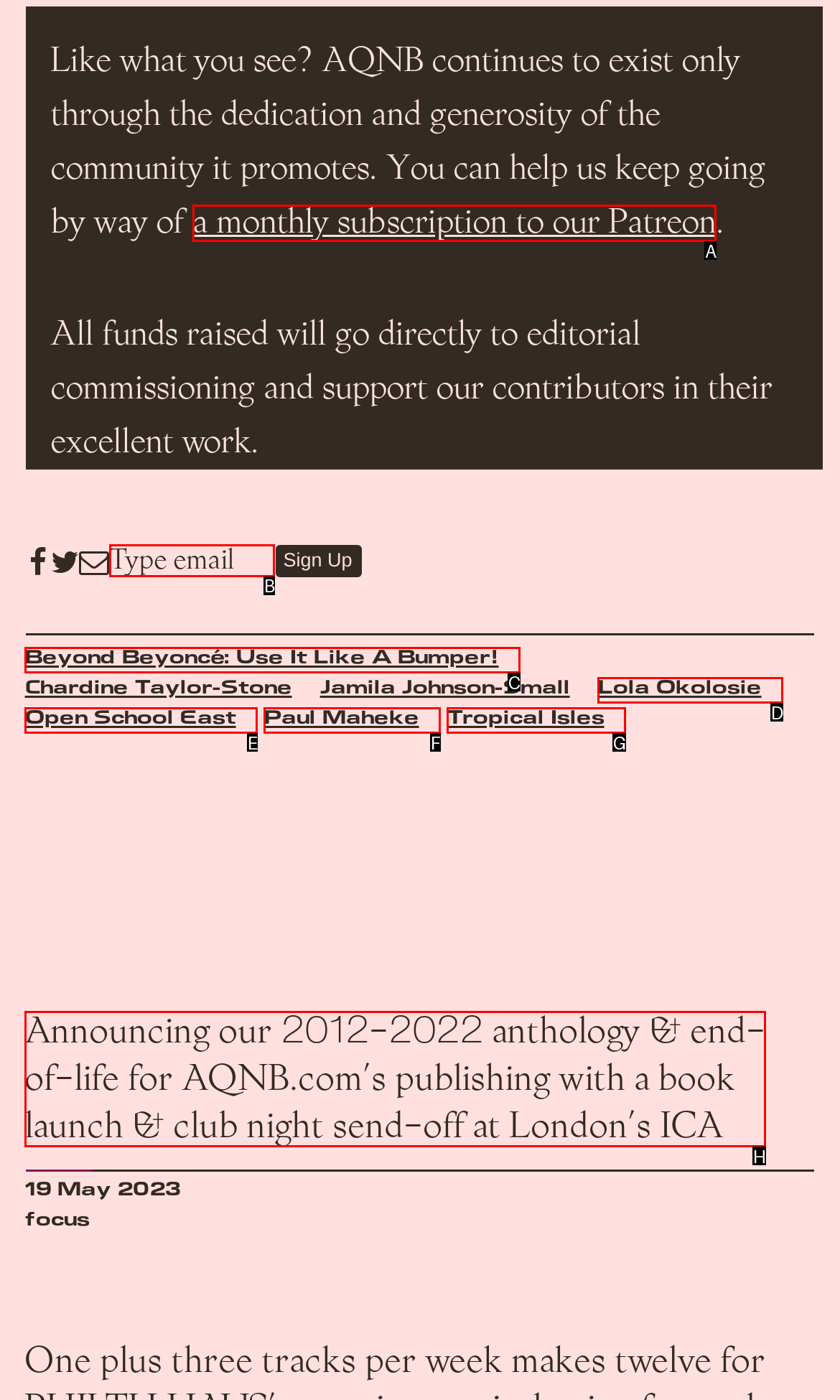Indicate the letter of the UI element that should be clicked to accomplish the task: Enter email address. Answer with the letter only.

B